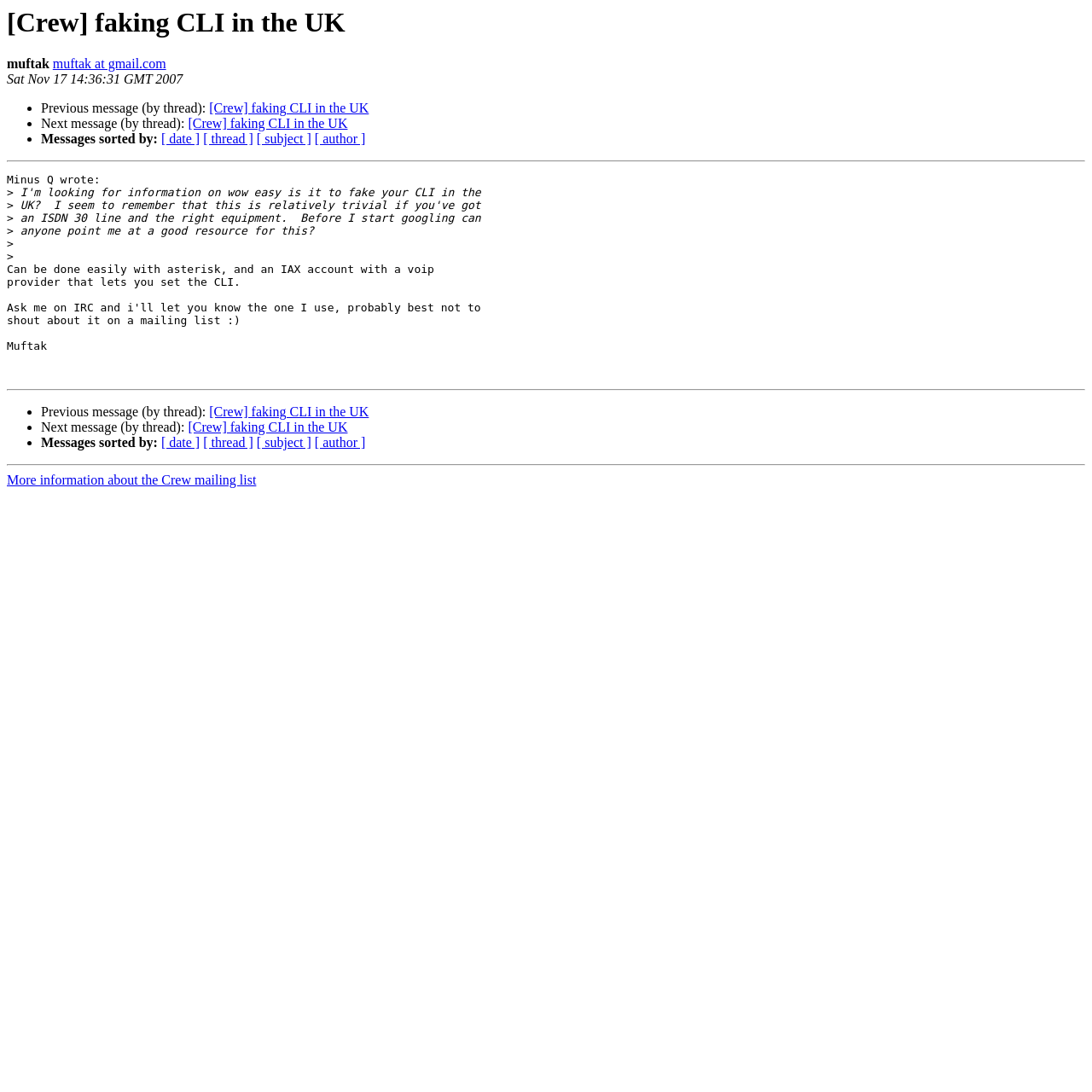Determine the bounding box coordinates of the section to be clicked to follow the instruction: "View more information about the Crew mailing list". The coordinates should be given as four float numbers between 0 and 1, formatted as [left, top, right, bottom].

[0.006, 0.433, 0.235, 0.446]